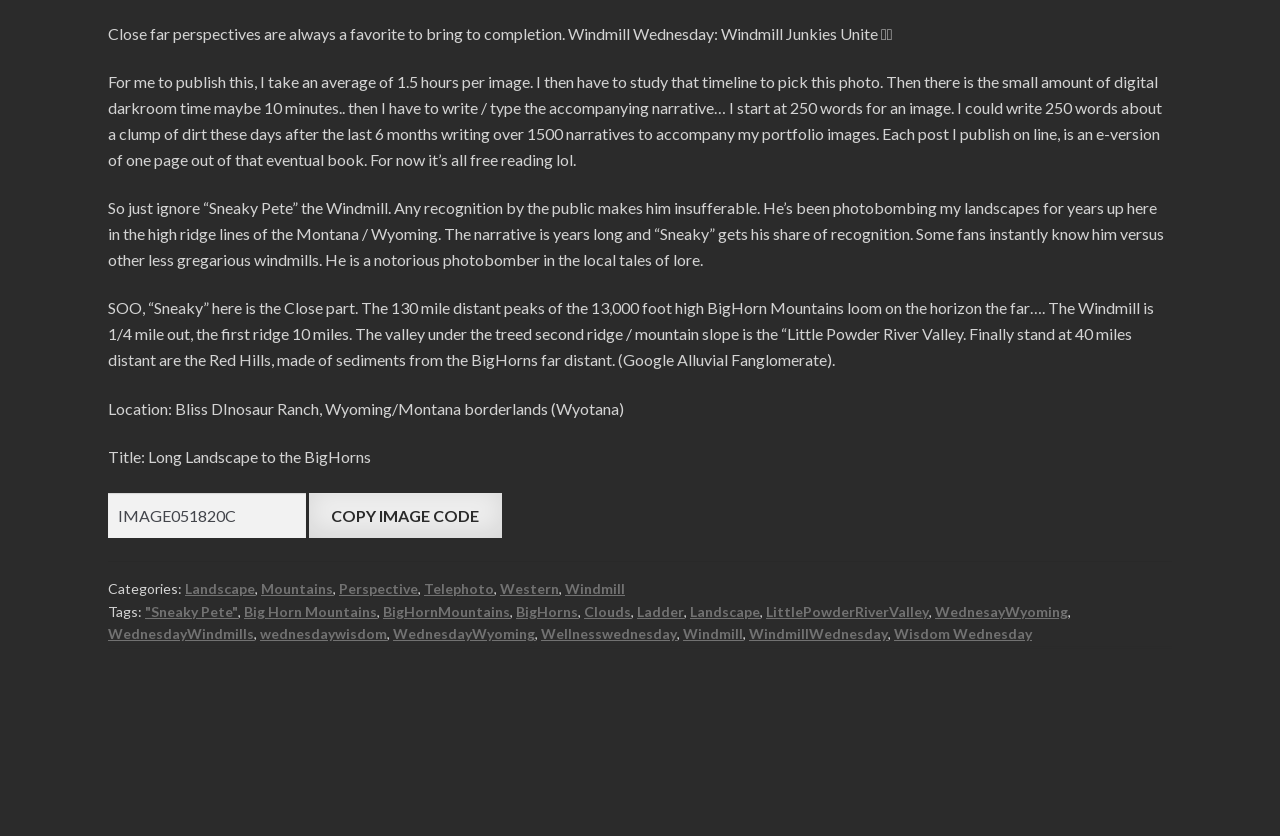How long does it take to publish an image?
Please respond to the question with a detailed and thorough explanation.

According to the text, it takes an average of 1.5 hours per image to publish, which includes studying the timeline, digital darkroom time, and writing the accompanying narrative.